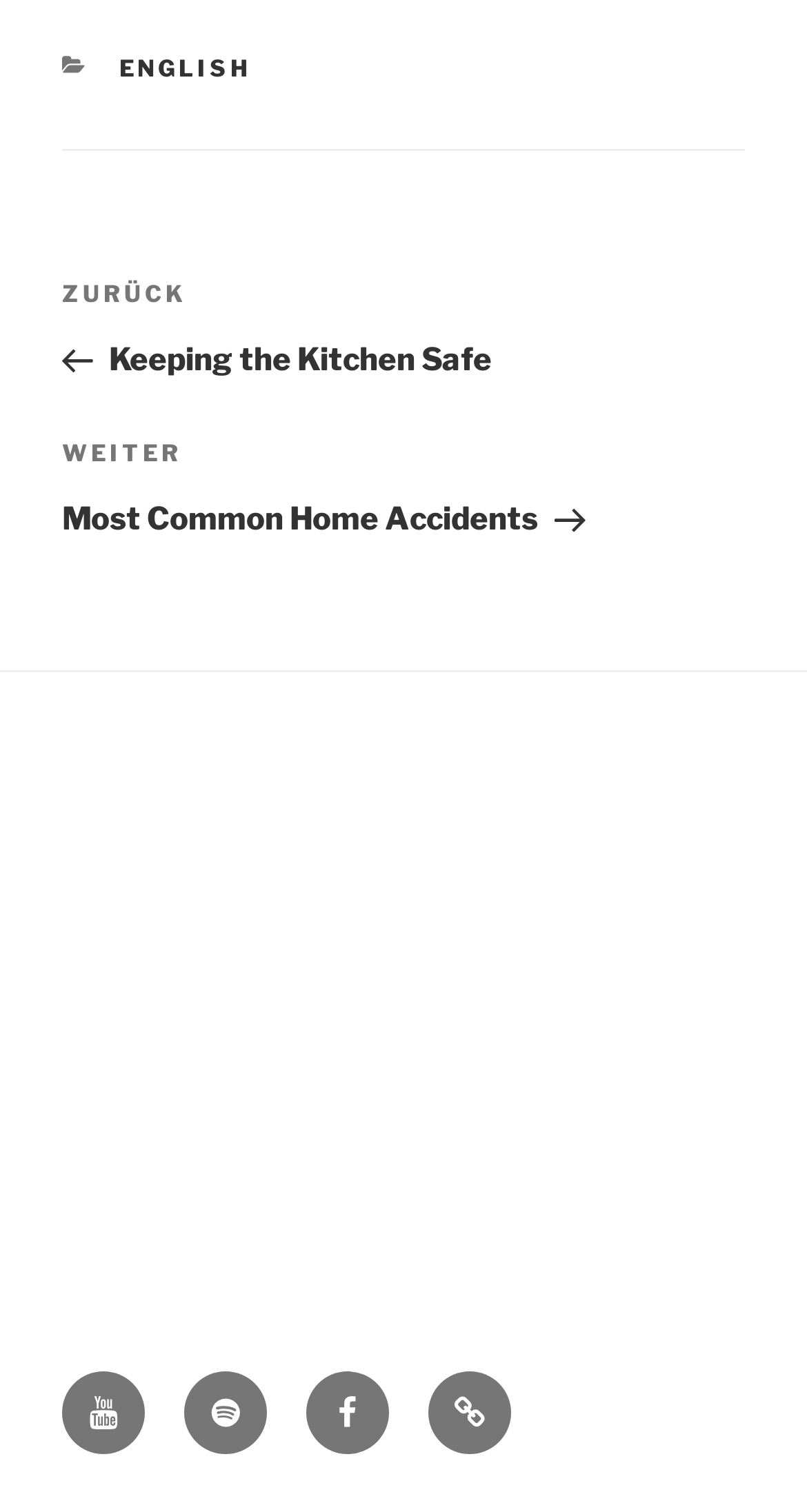What is the position of the 'ENGLISH' link?
Using the image as a reference, deliver a detailed and thorough answer to the question.

By comparing the bounding box coordinates of the 'ENGLISH' link element, I found that it is located at the top-right of the webpage, with a y1 coordinate of 0.035 which is relatively small compared to other elements.